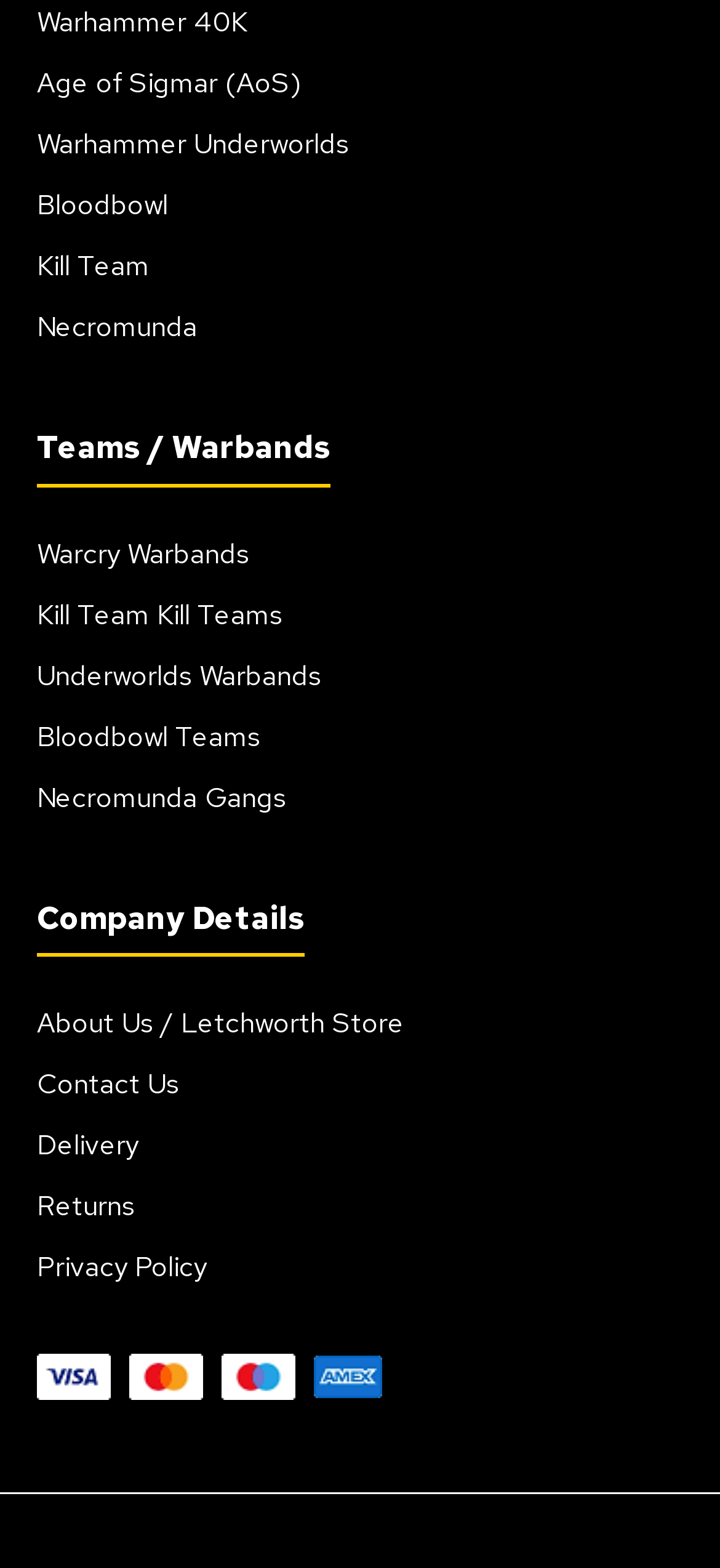What company information is available on the website?
Give a one-word or short phrase answer based on the image.

About Us, Contact Us, etc.